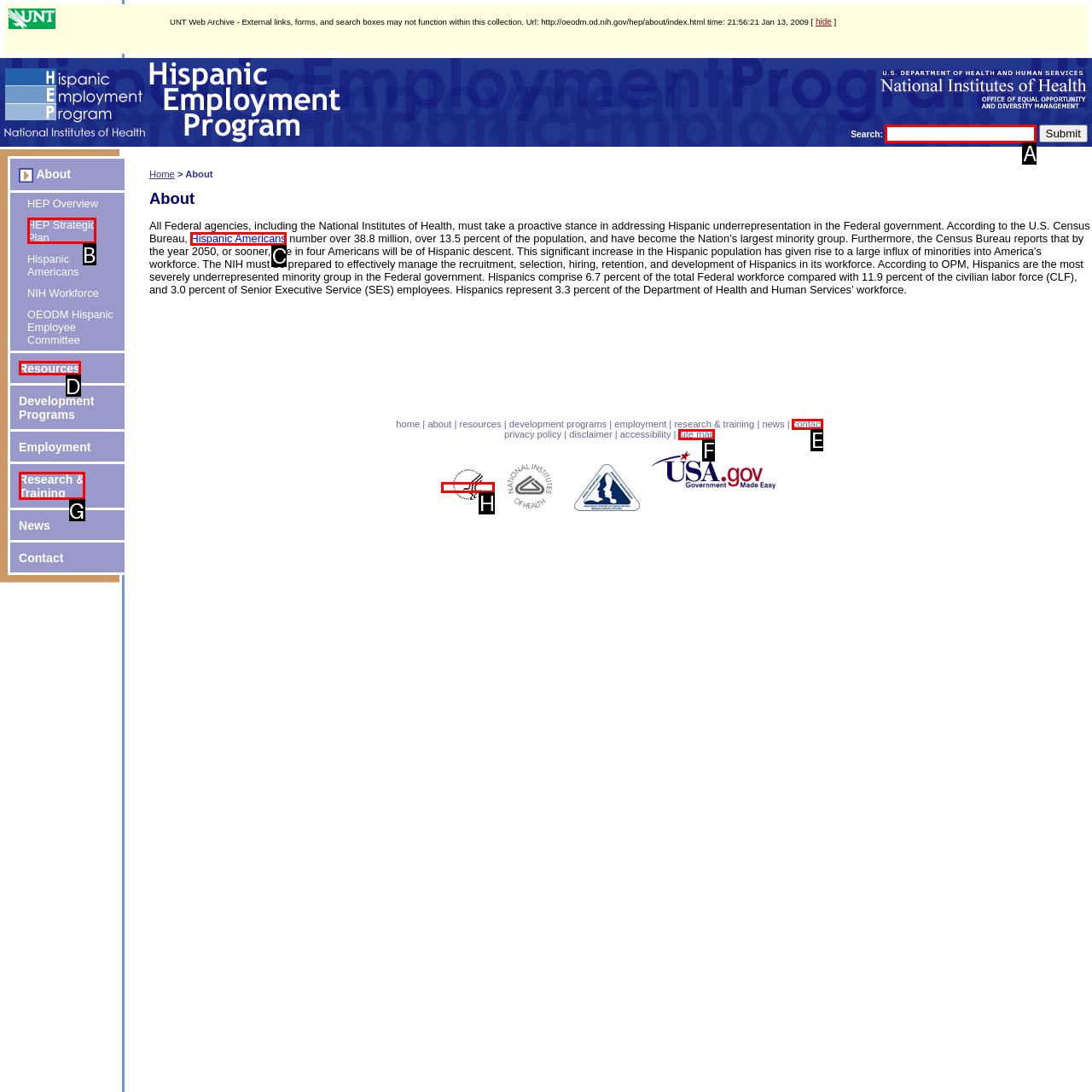Determine the option that best fits the description: Research & Training
Reply with the letter of the correct option directly.

G